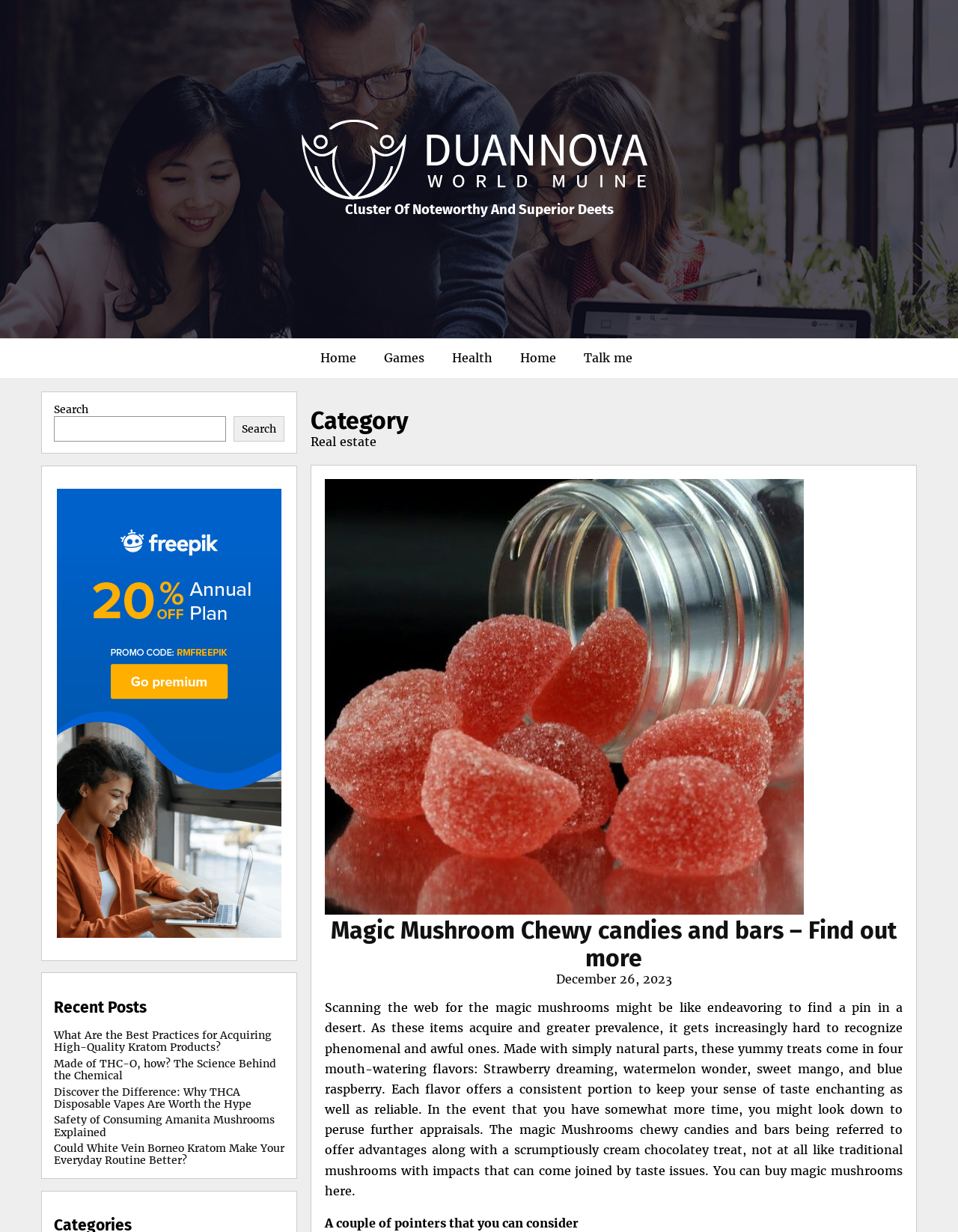Please determine the bounding box coordinates of the element's region to click in order to carry out the following instruction: "View 'Recent Posts'". The coordinates should be four float numbers between 0 and 1, i.e., [left, top, right, bottom].

[0.056, 0.81, 0.297, 0.825]